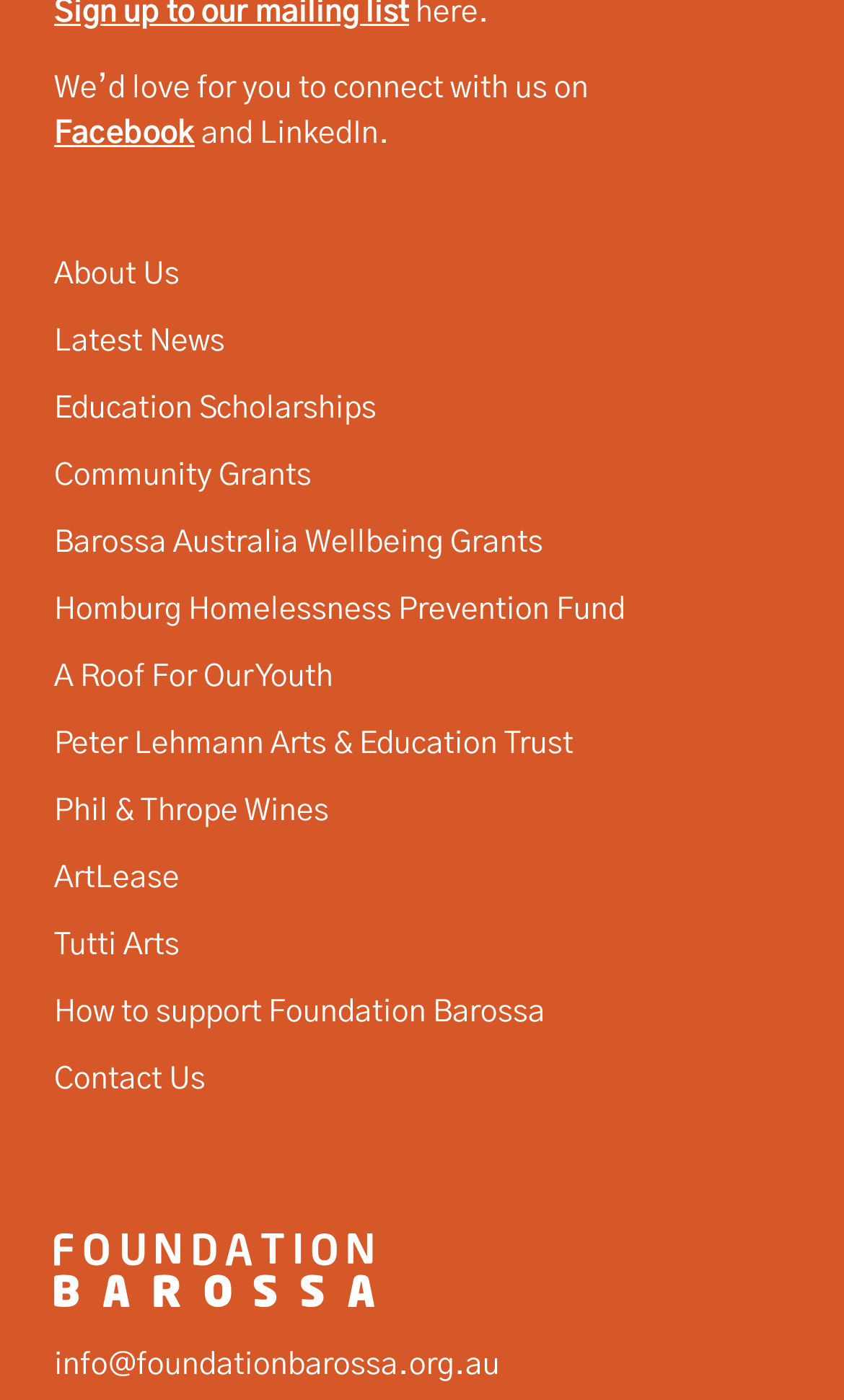How many links are available for grants?
Please respond to the question with a detailed and thorough explanation.

The webpage has links 'Education Scholarships', 'Community Grants', 'Barossa Australia Wellbeing Grants', and 'Homburg Homelessness Prevention Fund' which are all related to grants, hence the answer is 4.